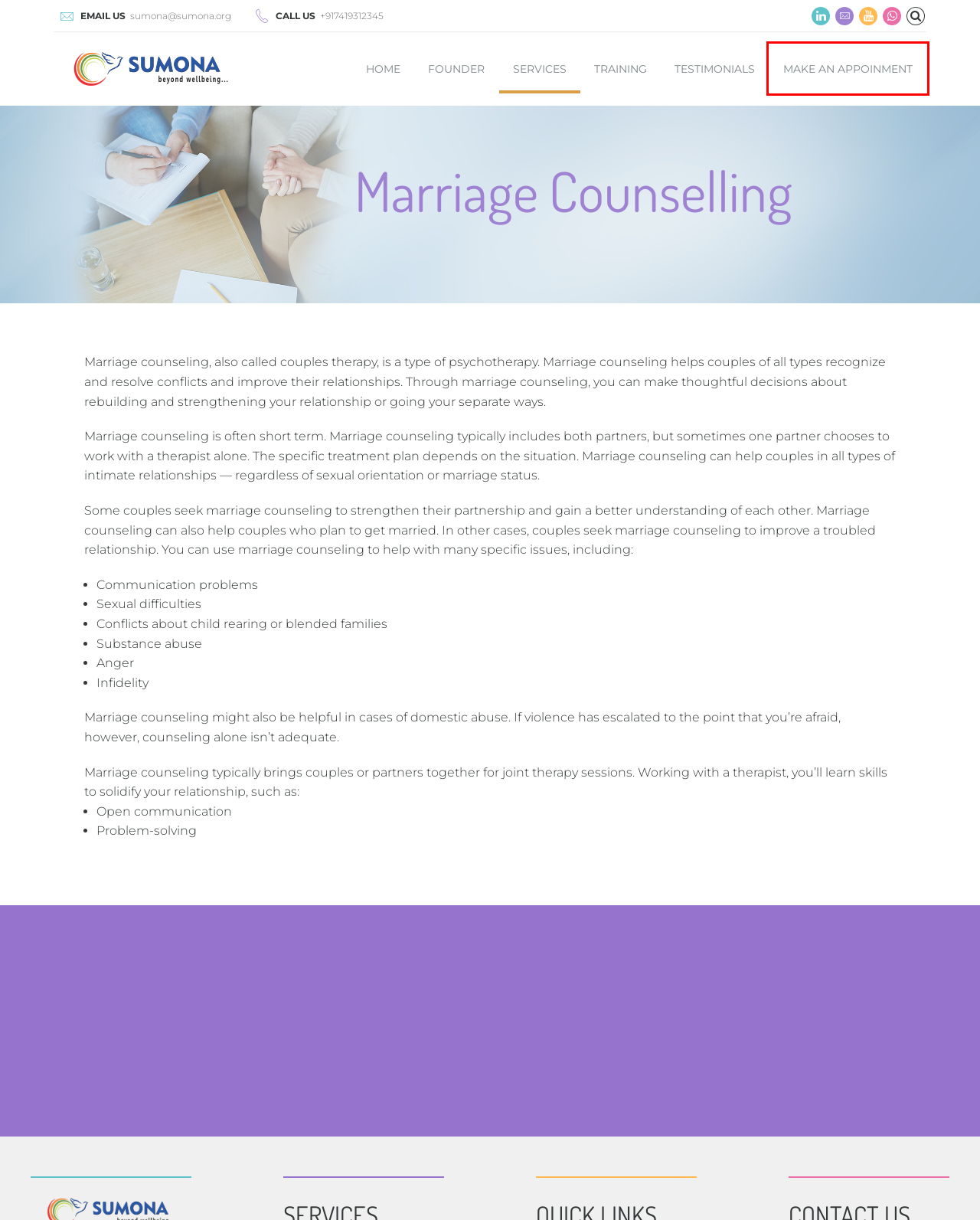Observe the screenshot of a webpage with a red bounding box around an element. Identify the webpage description that best fits the new page after the element inside the bounding box is clicked. The candidates are:
A. Behavioural, Developmental and Personality Disorders – sumona
B. About the Founder – sumona
C. Book Appointment – sumona
D. Contact – sumona
E. Personal and Social Well-Being Services – sumona
F. TRAINING – sumona
G. Corporate Mental Health – sumona
H. Cognitive and Social Psychology – sumona

C